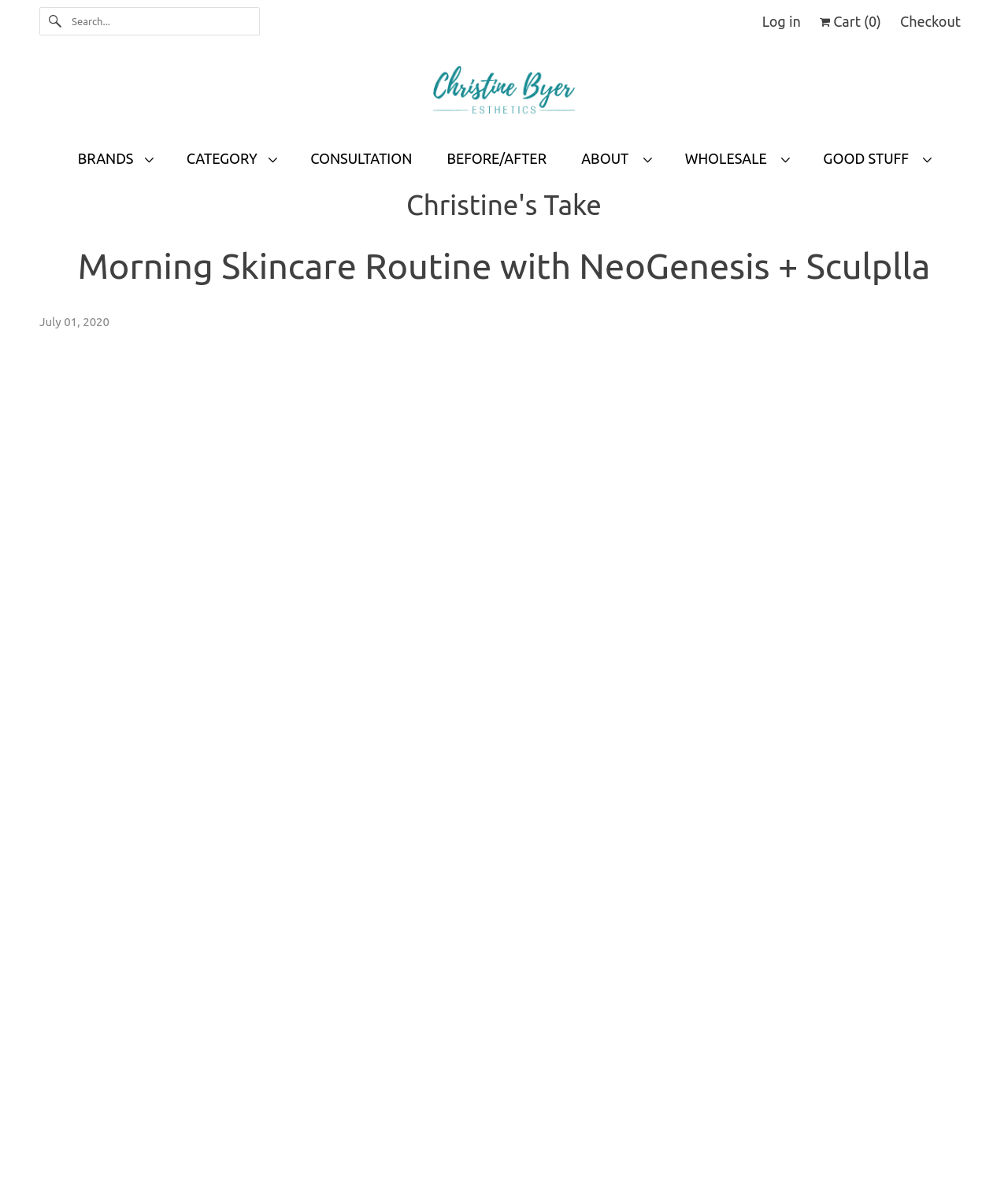Specify the bounding box coordinates for the region that must be clicked to perform the given instruction: "log in to the account".

[0.756, 0.008, 0.794, 0.028]